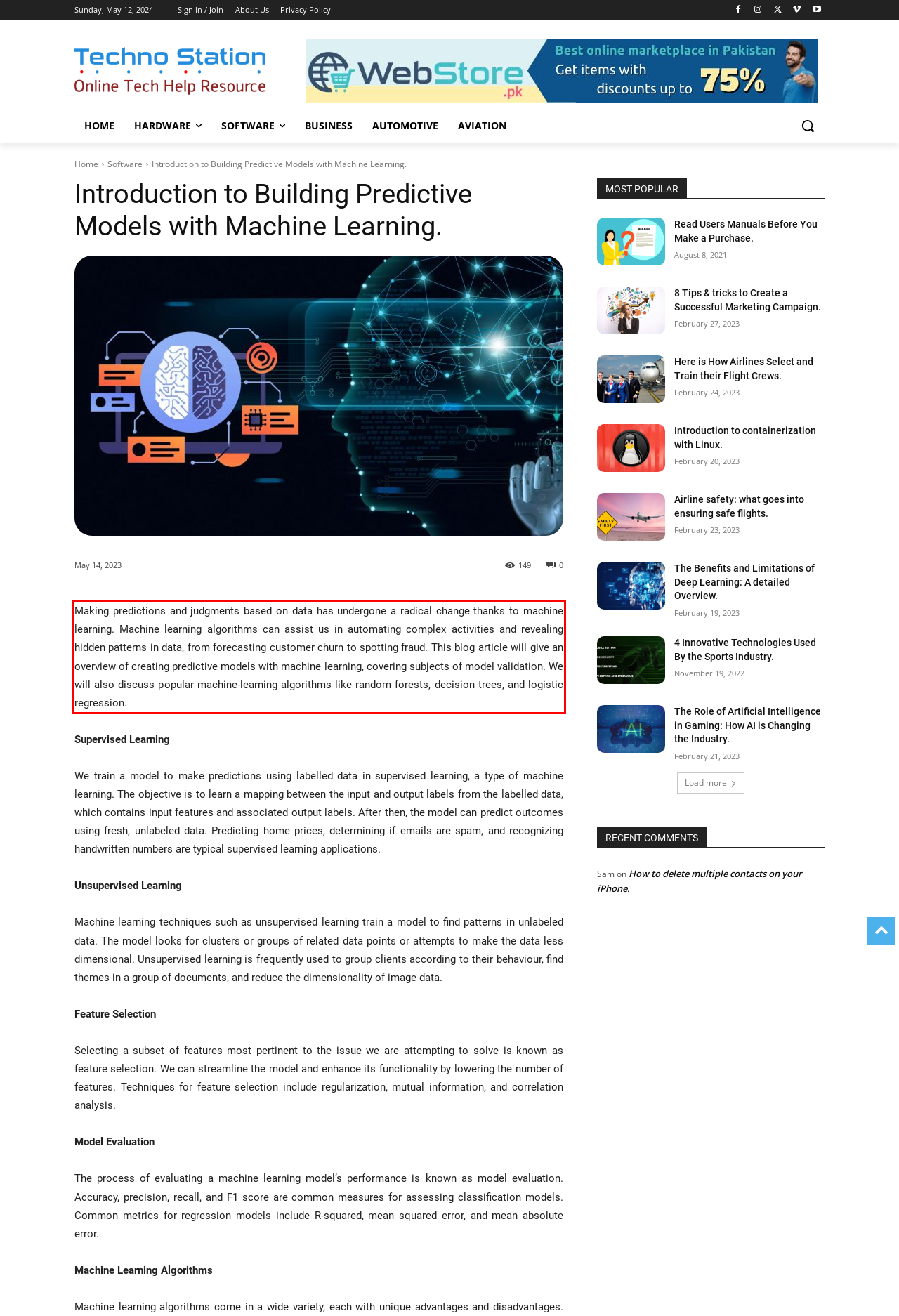Given a screenshot of a webpage containing a red rectangle bounding box, extract and provide the text content found within the red bounding box.

Making predictions and judgments based on data has undergone a radical change thanks to machine learning. Machine learning algorithms can assist us in automating complex activities and revealing hidden patterns in data, from forecasting customer churn to spotting fraud. This blog article will give an overview of creating predictive models with machine learning, covering subjects of model validation. We will also discuss popular machine-learning algorithms like random forests, decision trees, and logistic regression.